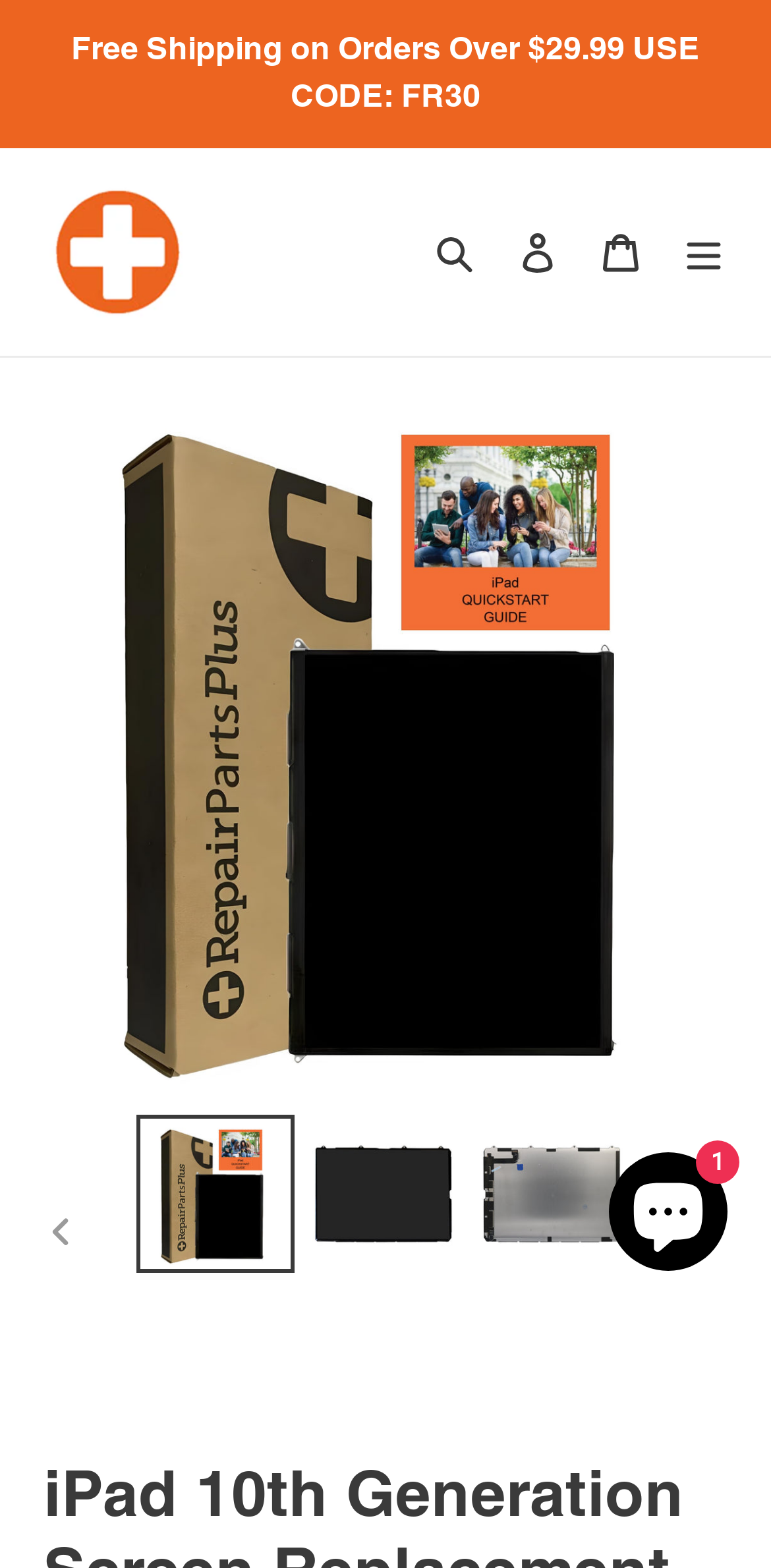Please identify the bounding box coordinates of the element I should click to complete this instruction: 'Open the menu'. The coordinates should be given as four float numbers between 0 and 1, like this: [left, top, right, bottom].

[0.859, 0.134, 0.967, 0.188]